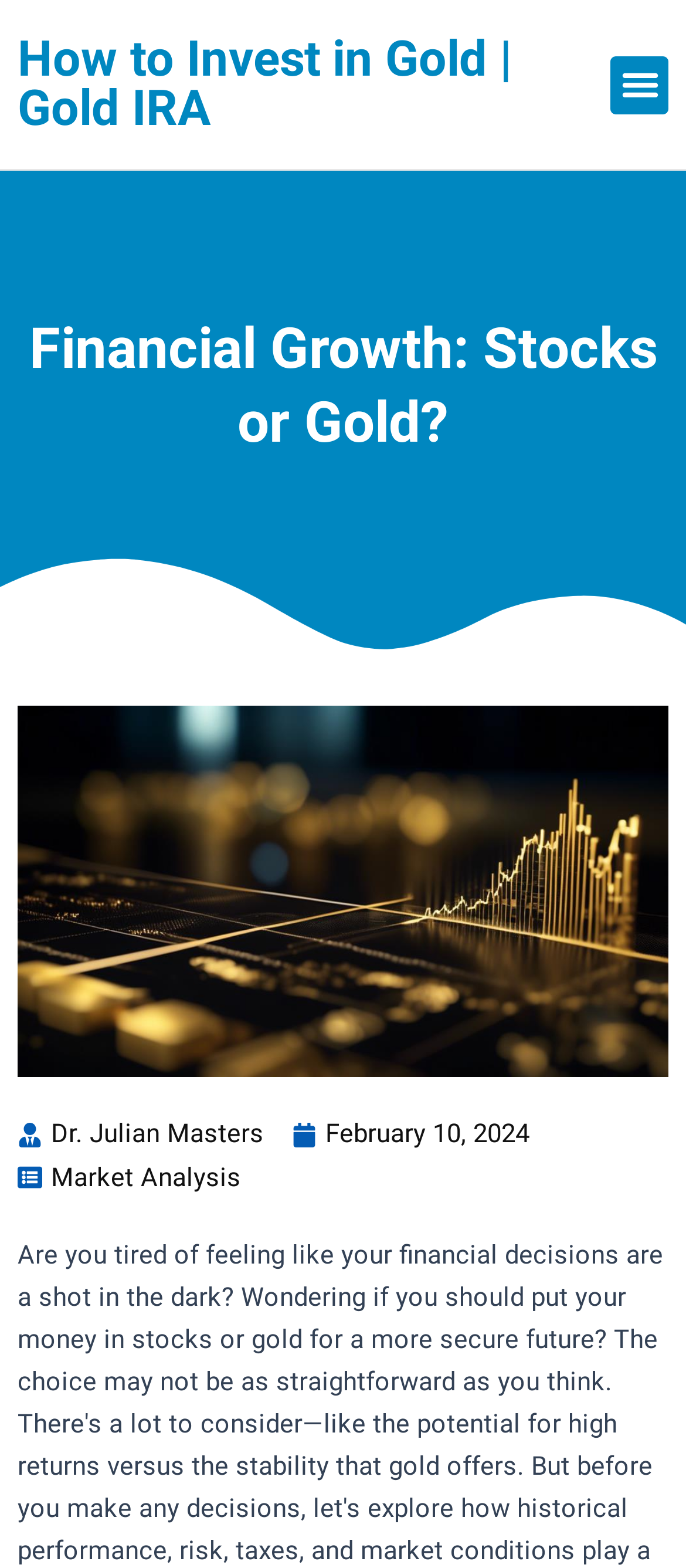Who is the author of the article?
Based on the image, answer the question in a detailed manner.

The author of the article is Dr. Julian Masters, which is mentioned in the link element with the text 'Dr. Julian Masters'.